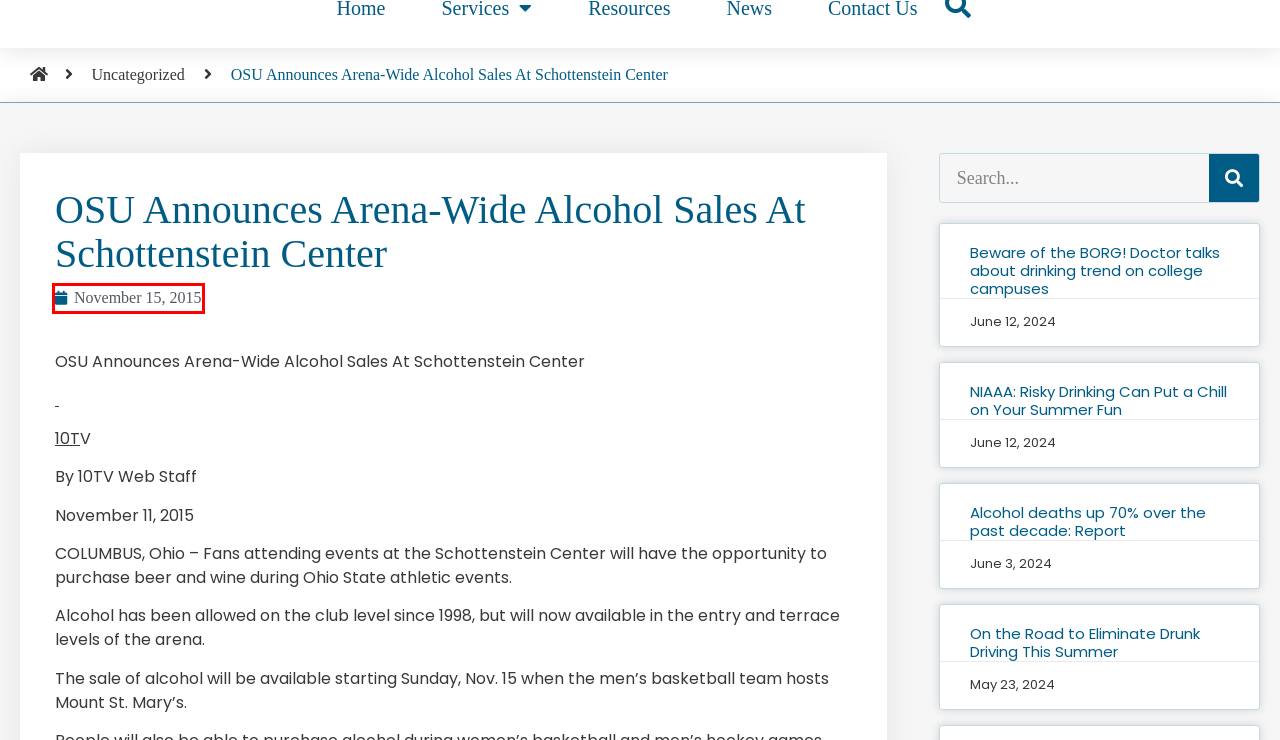Observe the screenshot of a webpage with a red bounding box highlighting an element. Choose the webpage description that accurately reflects the new page after the element within the bounding box is clicked. Here are the candidates:
A. November 15, 2015 - Dram Shop Expert
B. Alcohol deaths up 70% over the past decade: Report - Dram Shop Expert
C. Dram Shop Expert - Home
D. Beware of the BORG! Doctor talks about drinking trend on college campuses - Dram Shop Expert
E. Kathie Durbin Voted Incoming Chair-Elect To NABCA Board - Dram Shop Expert
F. On the Road to Eliminate Drunk Driving This Summer - Dram Shop Expert
G. Uncategorized Archives - Dram Shop Expert
H. NIAAA: Risky Drinking Can Put a Chill on Your Summer Fun - Dram Shop Expert

A